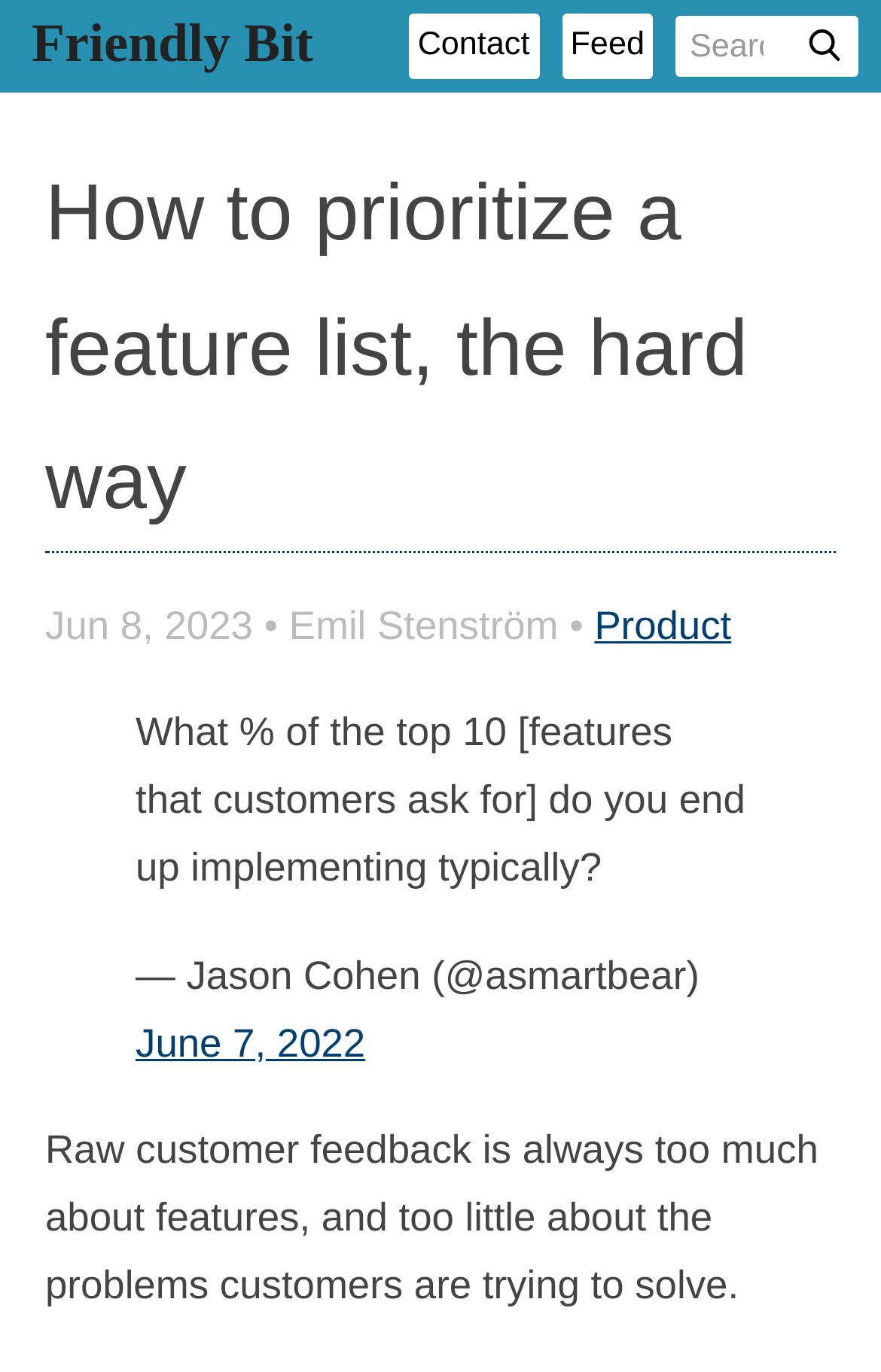What is the category of the article? Please answer the question using a single word or phrase based on the image.

Product